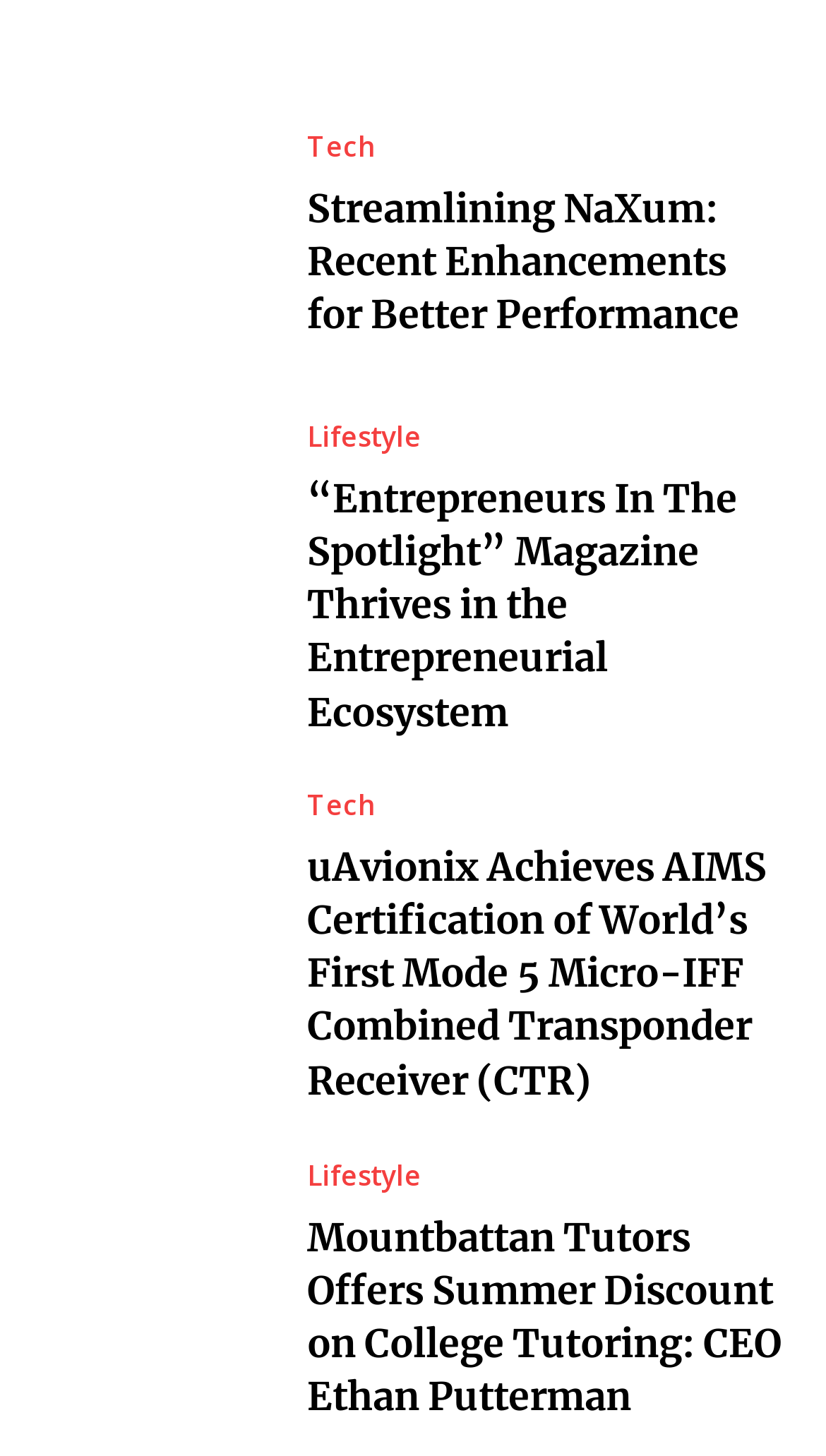Use a single word or phrase to answer the question: 
Are the articles categorized in any specific order?

No